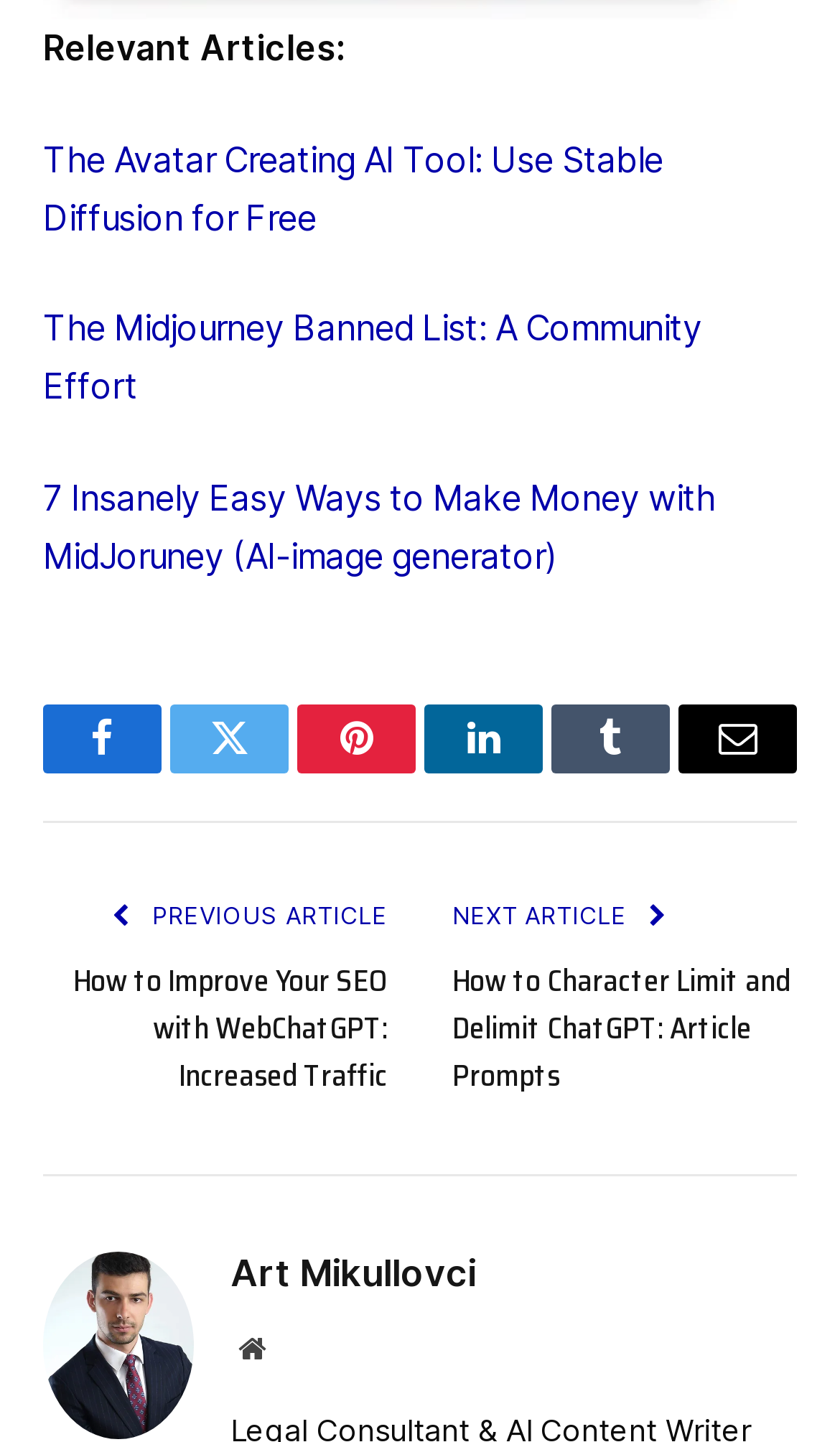What is the title of the first article?
Carefully analyze the image and provide a thorough answer to the question.

I looked at the first link on the webpage, which is 'The Avatar Creating AI Tool: Use Stable Diffusion for Free', and extracted the title of the article.